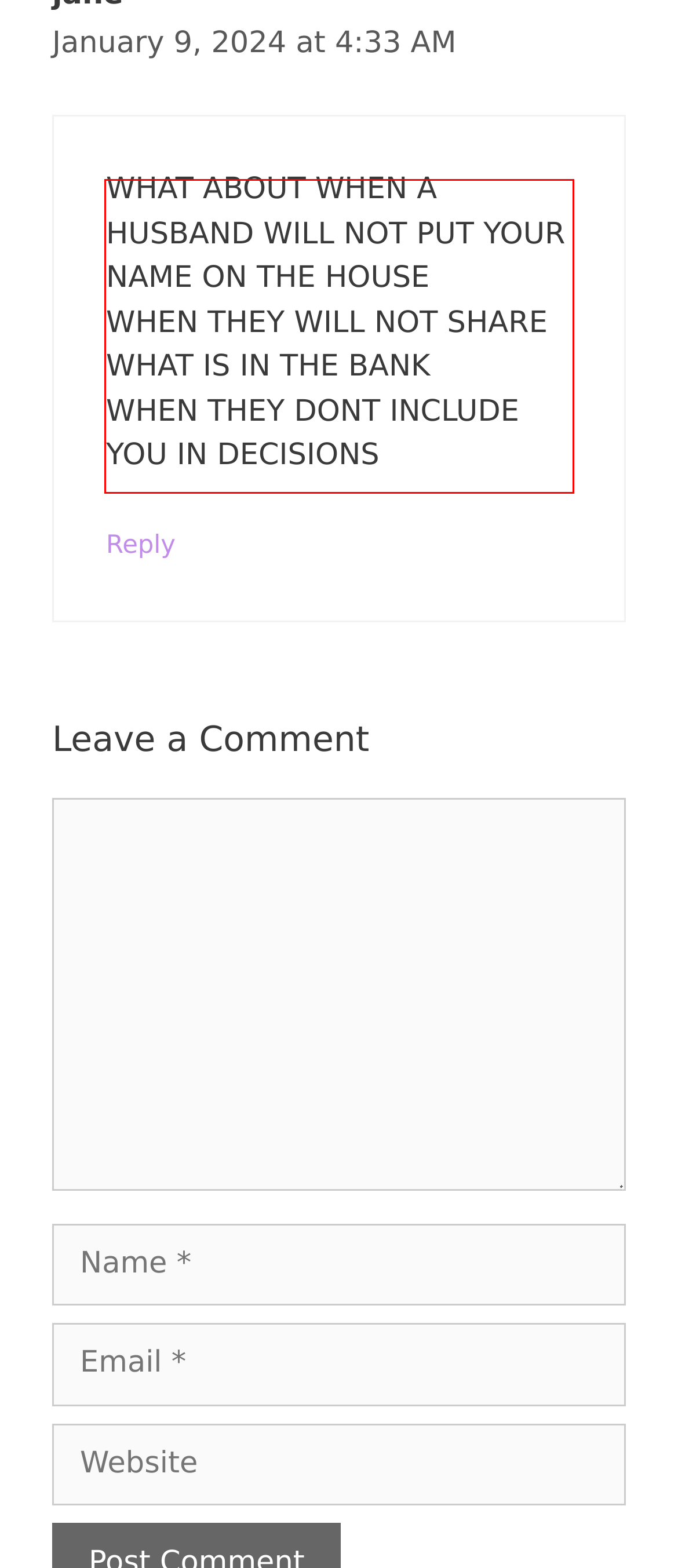Given a screenshot of a webpage, identify the red bounding box and perform OCR to recognize the text within that box.

WHAT ABOUT WHEN A HUSBAND WILL NOT PUT YOUR NAME ON THE HOUSE WHEN THEY WILL NOT SHARE WHAT IS IN THE BANK WHEN THEY DONT INCLUDE YOU IN DECISIONS